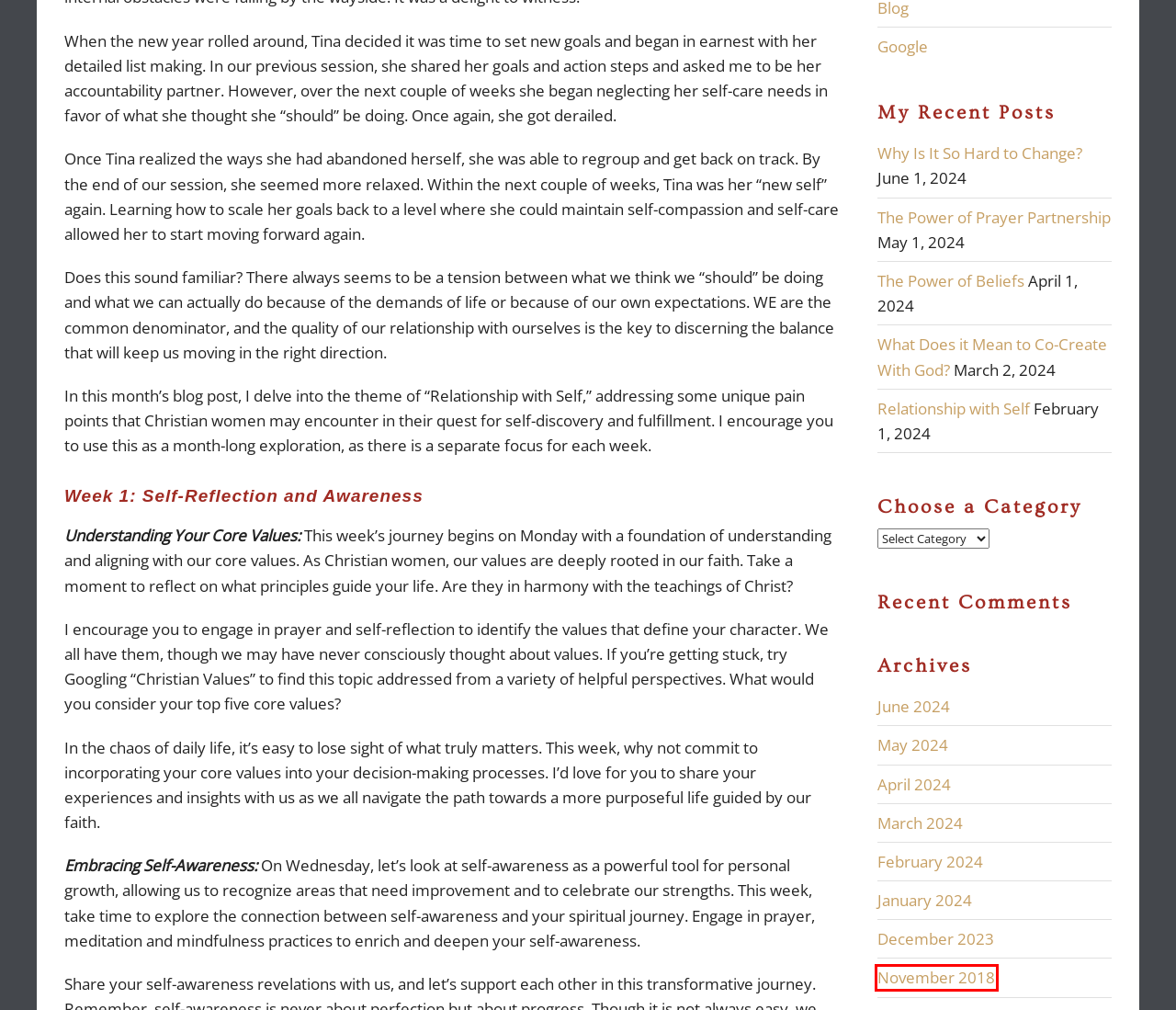With the provided webpage screenshot containing a red bounding box around a UI element, determine which description best matches the new webpage that appears after clicking the selected element. The choices are:
A. April 2024 – Dare to Dream
B. December 2023 – Dare to Dream
C. February 2024 – Dare to Dream
D. November 2018 – Dare to Dream
E. June 2024 – Dare to Dream
F. March 2024 – Dare to Dream
G. January 2024 – Dare to Dream
H. May 2024 – Dare to Dream

D